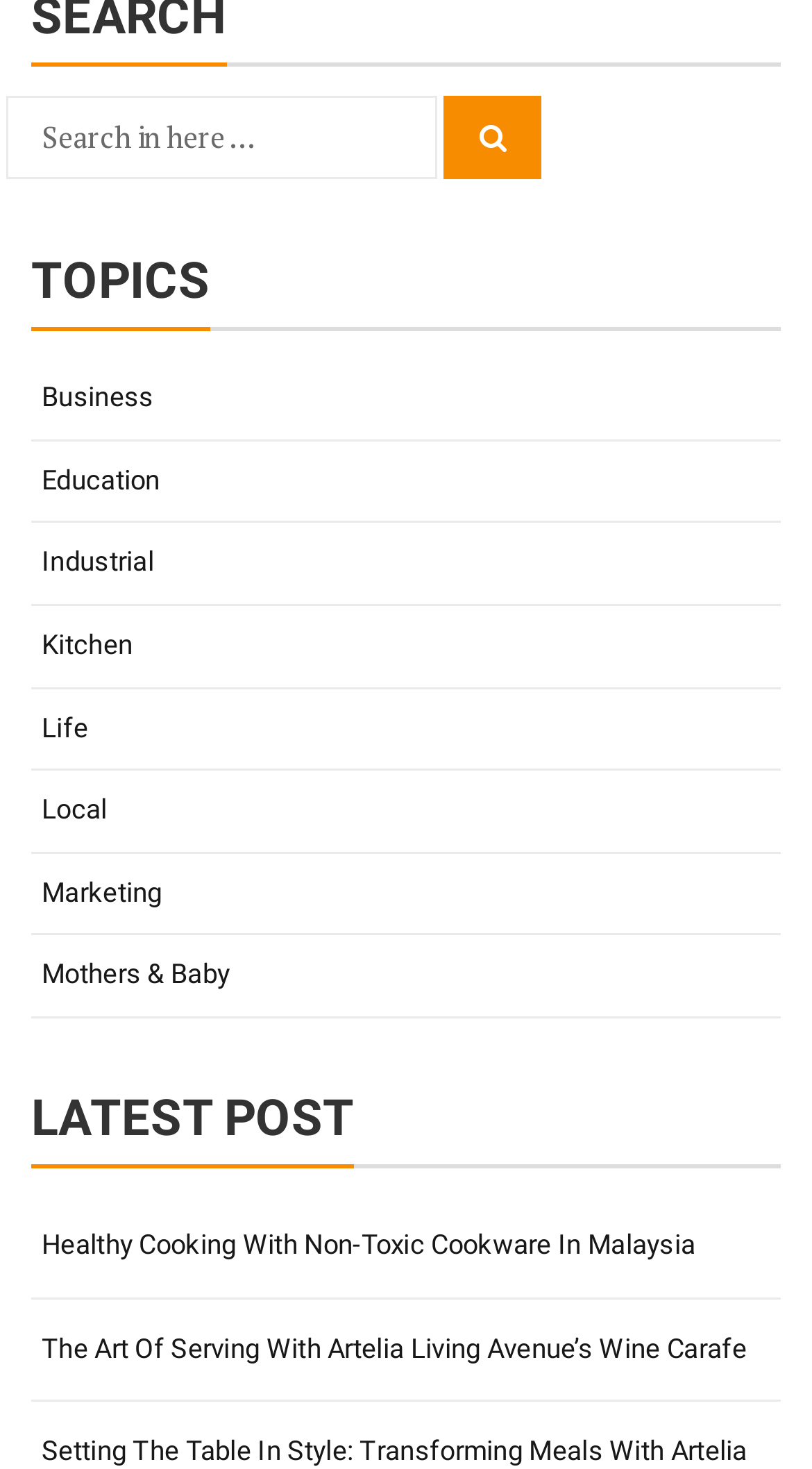Please identify the bounding box coordinates of the clickable region that I should interact with to perform the following instruction: "search for something". The coordinates should be expressed as four float numbers between 0 and 1, i.e., [left, top, right, bottom].

[0.008, 0.066, 0.539, 0.122]